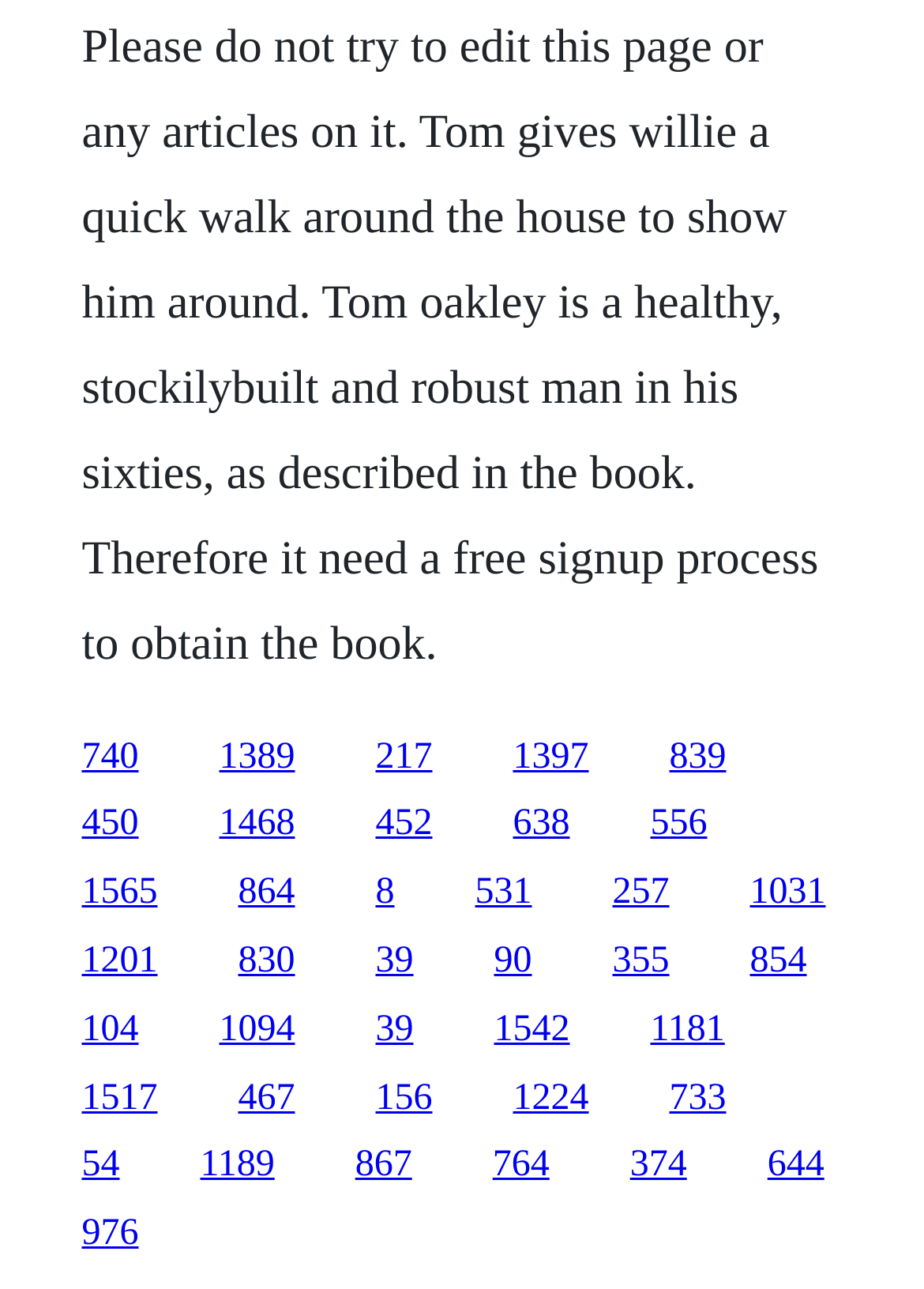Please give a succinct answer to the question in one word or phrase:
What is the total number of links on the webpage?

30